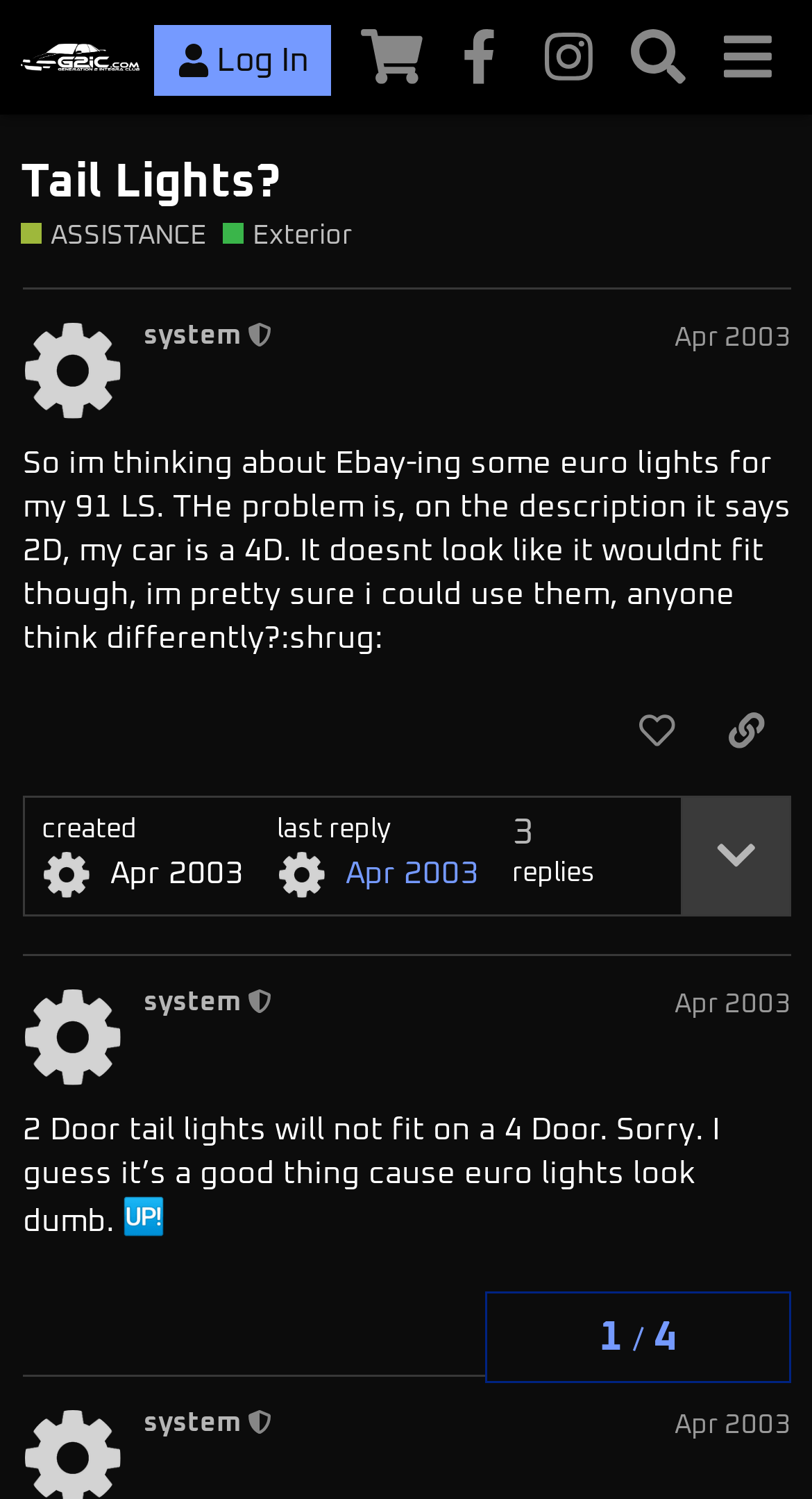What is the topic of the first post?
Using the information from the image, answer the question thoroughly.

The topic of the first post can be found in the heading of the first post, which says 'Tail Lights?'.